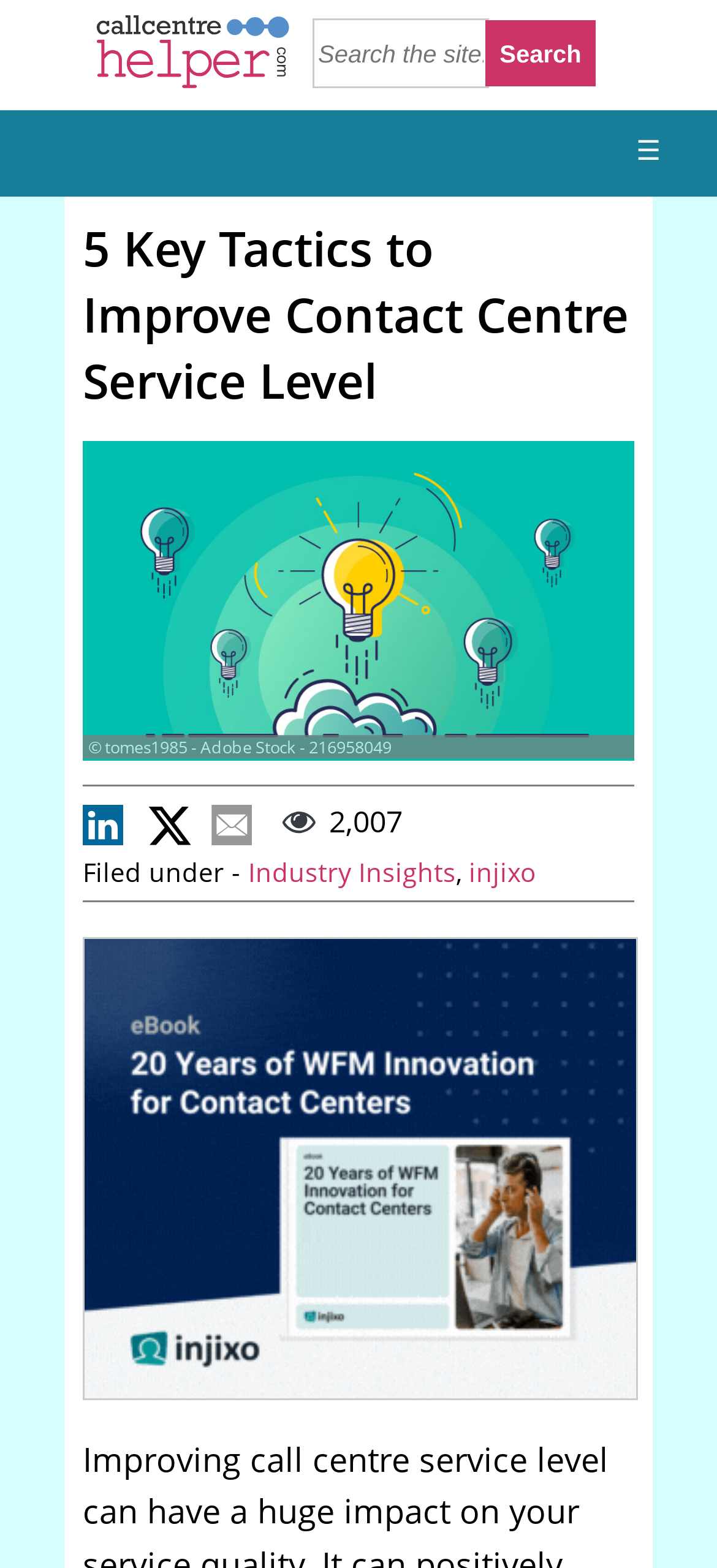Use one word or a short phrase to answer the question provided: 
What is the name of the eBook box?

injixo 20 Years of WFM eBook box